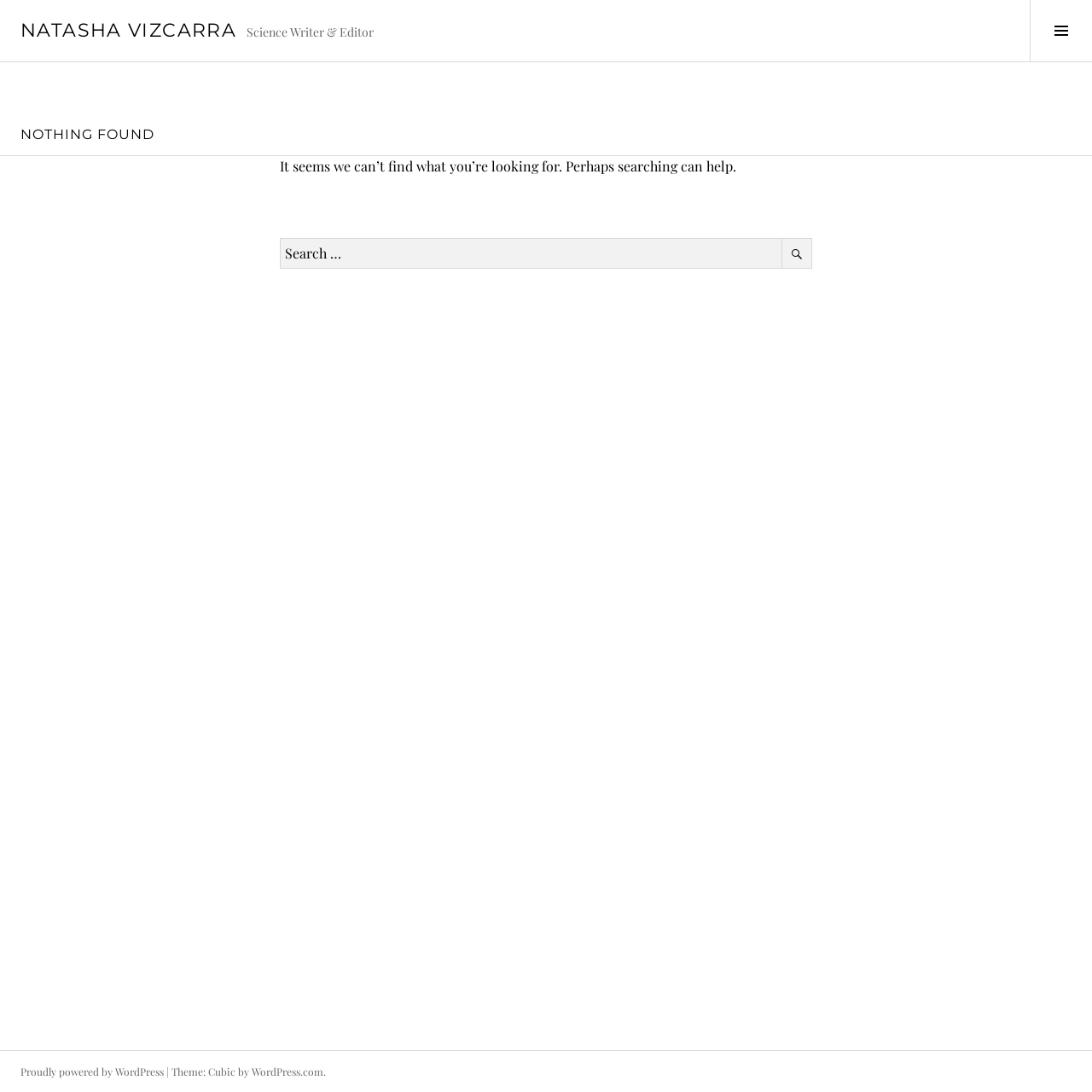What is the current status of the sidebar?
Please give a well-detailed answer to the question.

The button ' Toggle Sidebar' has a property 'expanded: False', which suggests that the sidebar is currently not expanded.